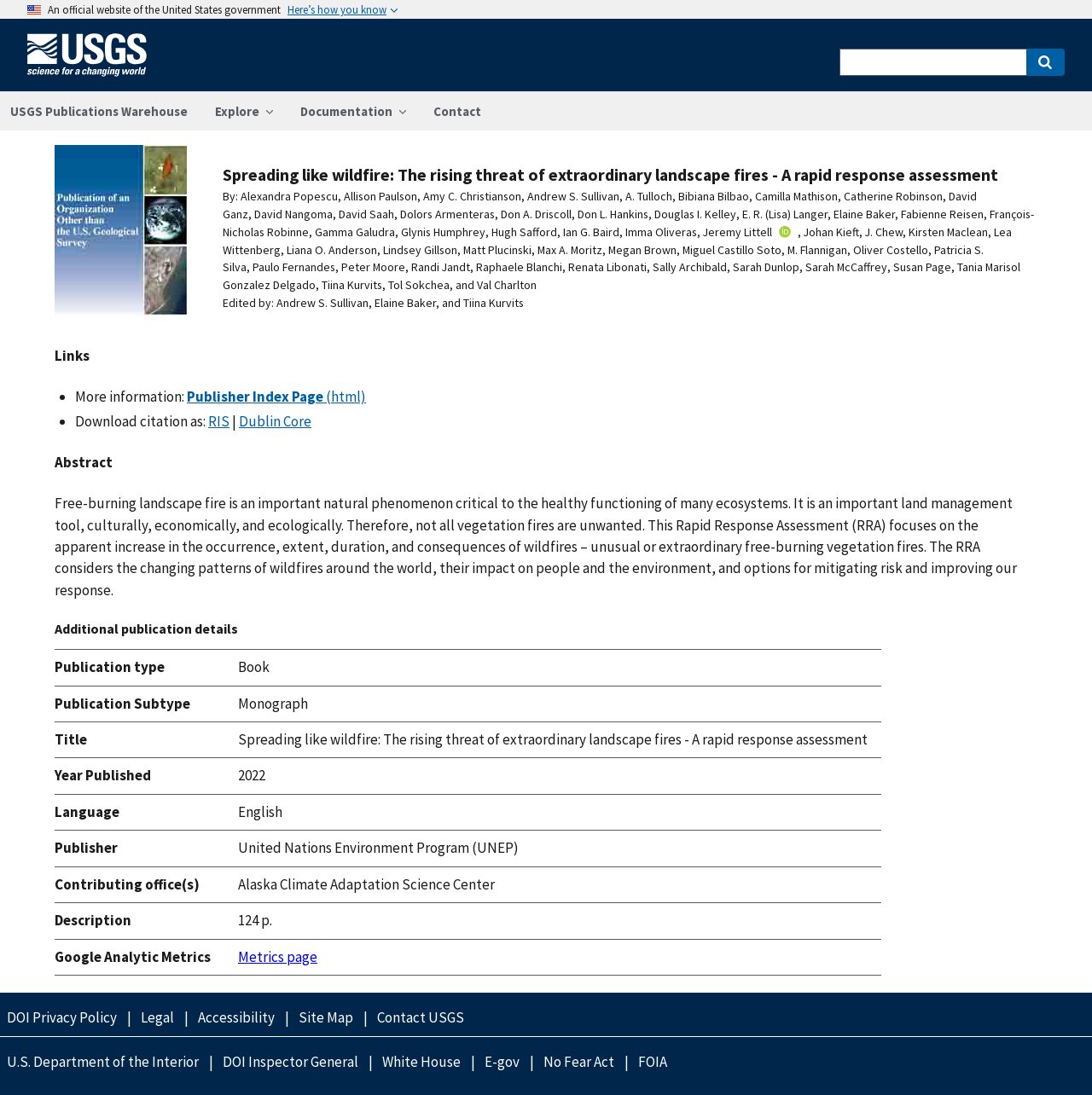Could you find the bounding box coordinates of the clickable area to complete this instruction: "Contact us"?

[0.384, 0.084, 0.453, 0.119]